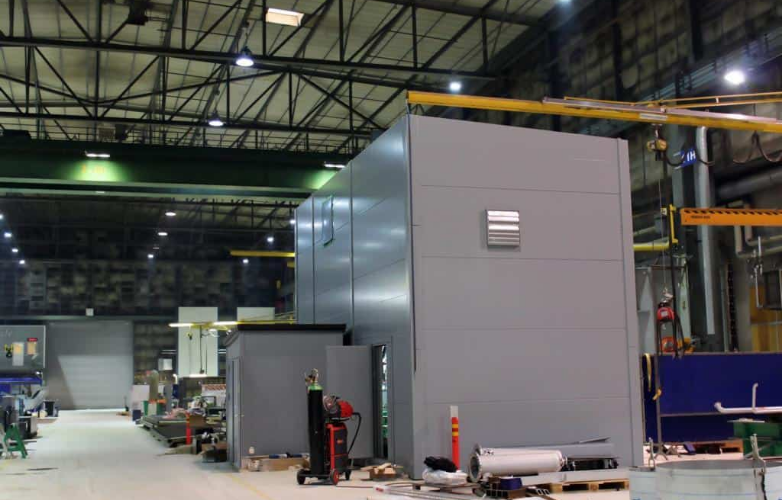What is the purpose of the facility shown in the image?
Refer to the image and provide a detailed answer to the question.

The question asks about the purpose of the facility shown in the image. From the caption, it is mentioned that the image showcases an industrial setting with various pieces of industrial machinery and equipment scattered along a spacious workshop floor, hinting at a bustling manufacturing environment. Therefore, the answer is manufacturing.